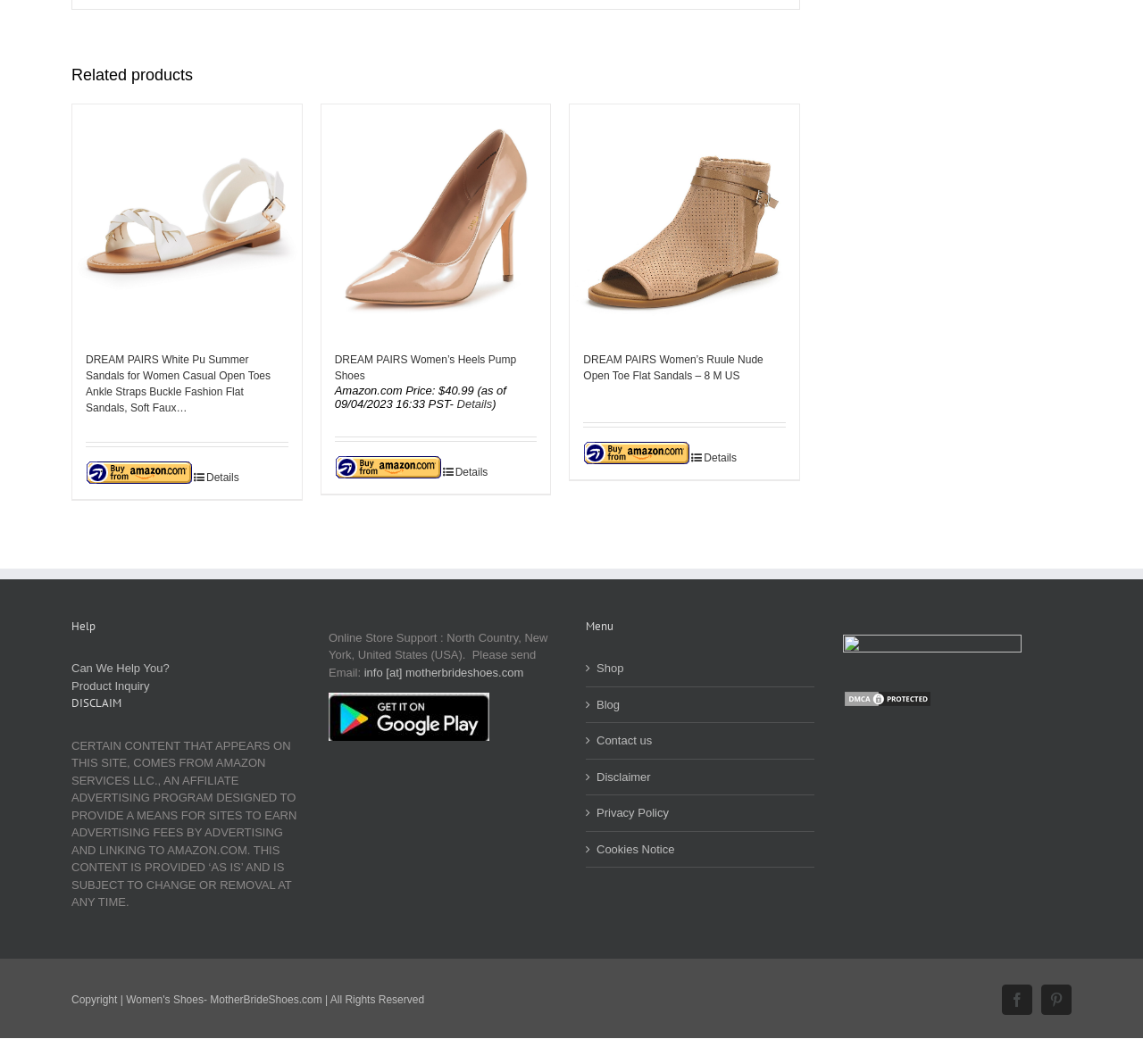Provide a one-word or short-phrase answer to the question:
How many related products are listed?

3